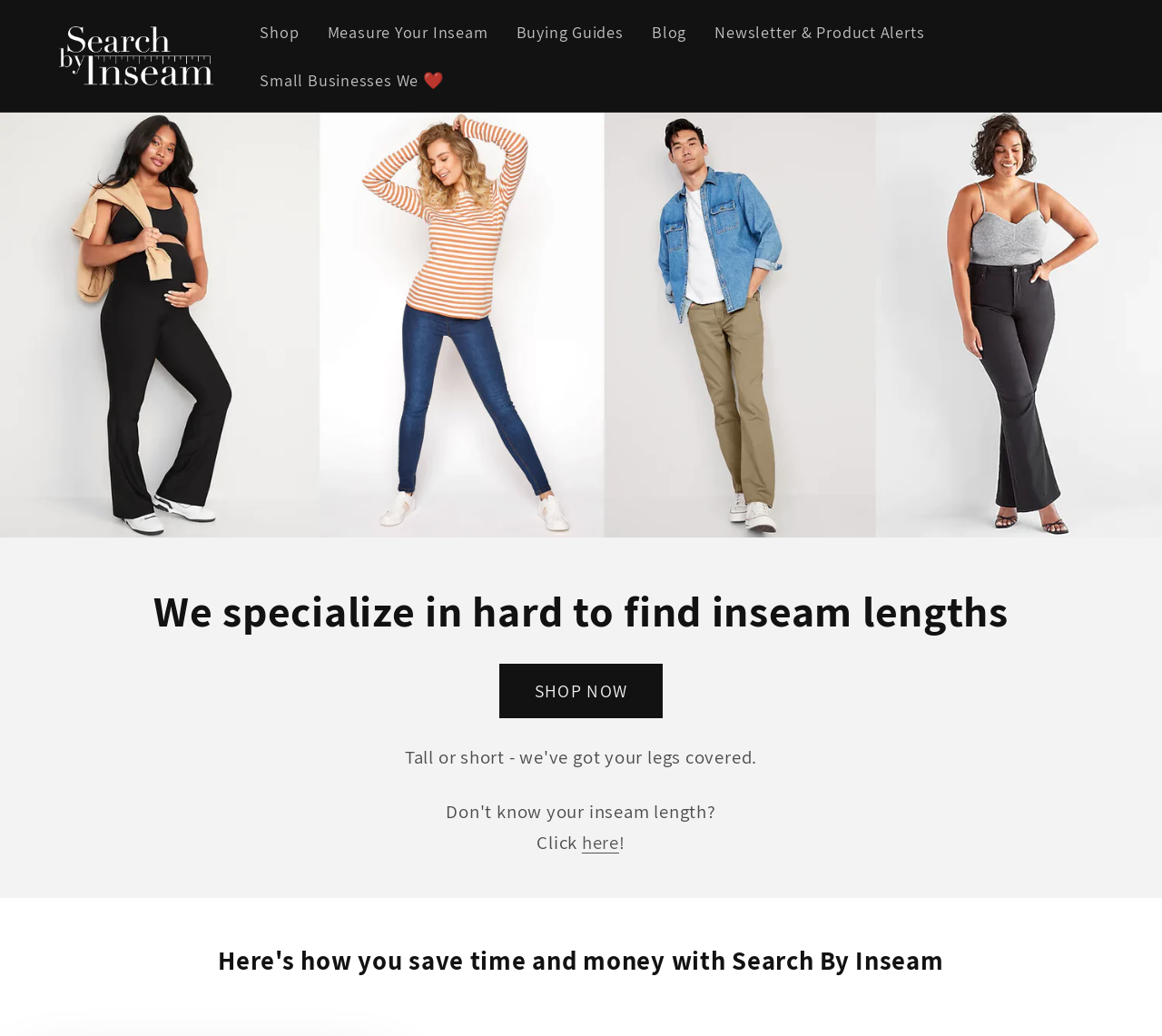Provide a comprehensive caption for the webpage.

The webpage is an e-commerce website specializing in jeans and pants for individuals with hard-to-find inseam lengths, catering to tall women, petite women, tall men, and short men. 

At the top left of the page, there is a heading and a link with the website's name, "Search By Inseam", accompanied by a small image. Below this, there is a row of links, including "Shop", "Measure Your Inseam", "Buying Guides", "Blog", and "Newsletter & Product Alerts", which are evenly spaced and aligned horizontally. 

On the right side of the page, near the top, there is a "Cart" label with an image that spans the entire width of the page. 

Further down, there is a heading that explains the website's specialty in hard-to-find inseam lengths. Below this, there is a prominent "SHOP NOW" link. 

Following this, there is a paragraph of text that starts with "Click" and ends with an exclamation mark, with a link to "here" in between. 

Finally, at the bottom of the page, there is a heading that describes how the website helps customers save time and money.